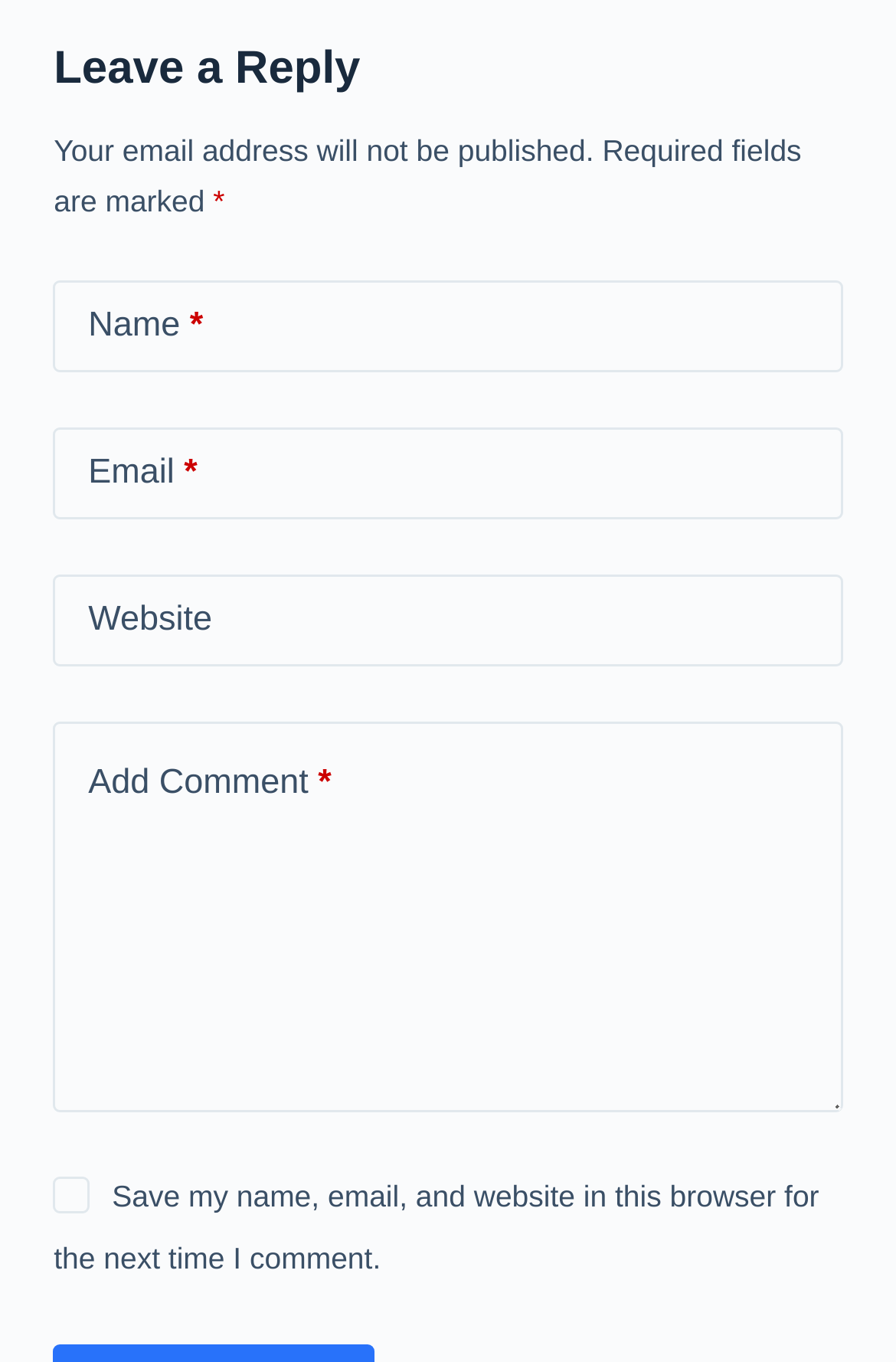Use a single word or phrase to respond to the question:
What is the purpose of the 'Add Comment' field?

Enter comment text